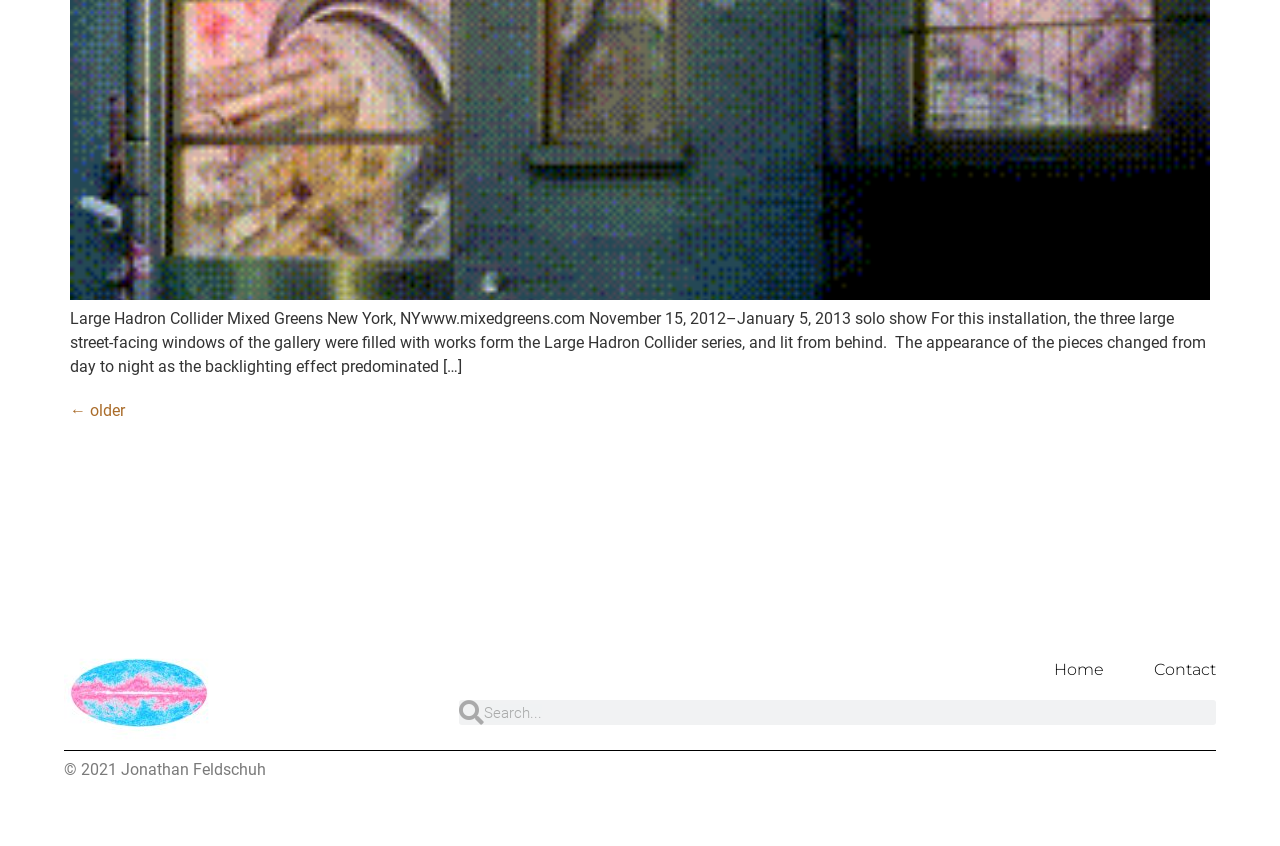What is the function of the search box?
Based on the screenshot, provide your answer in one word or phrase.

To search the website